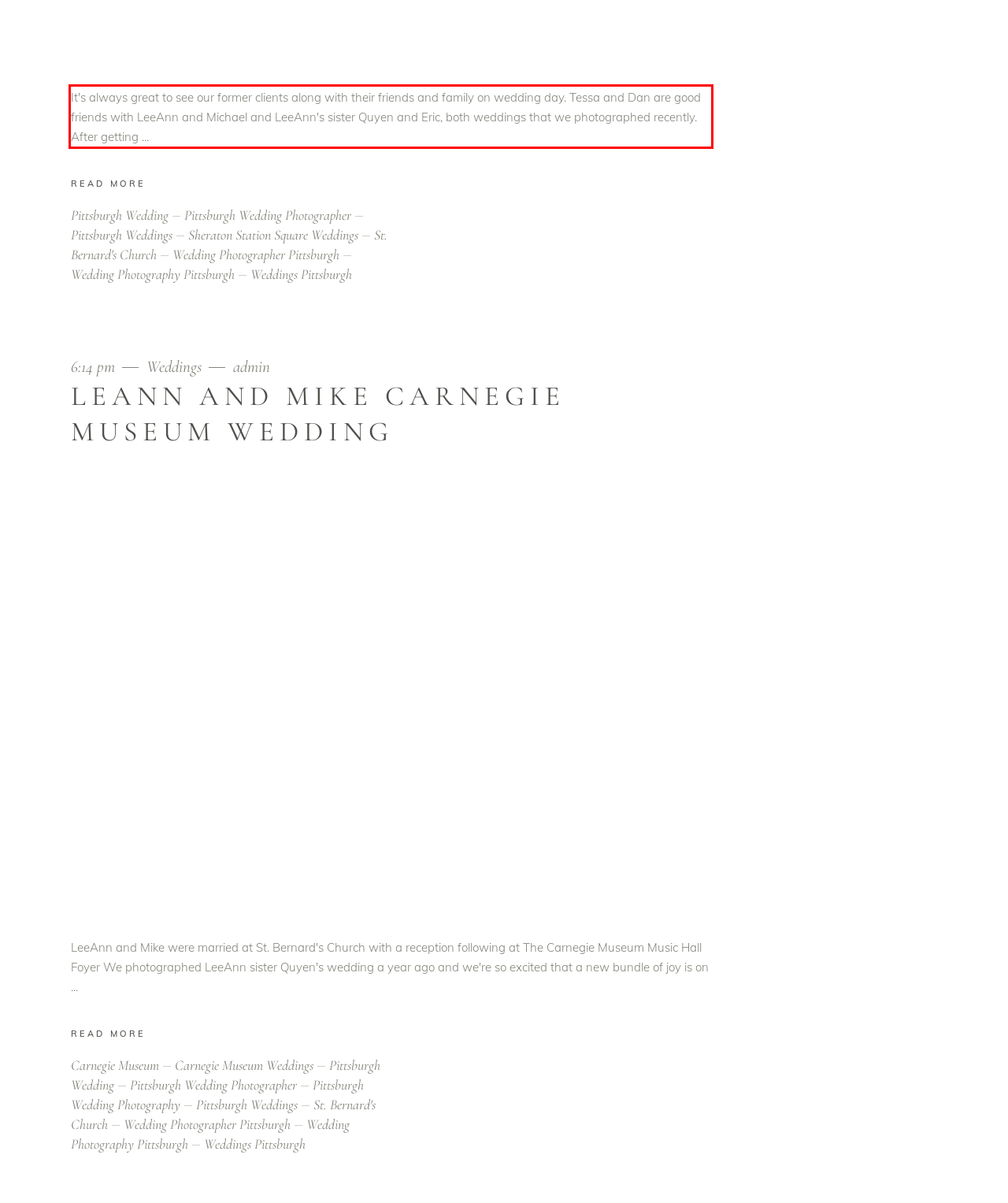Please use OCR to extract the text content from the red bounding box in the provided webpage screenshot.

It's always great to see our former clients along with their friends and family on wedding day. Tessa and Dan are good friends with LeeAnn and Michael and LeeAnn's sister Quyen and Eric, both weddings that we photographed recently. After getting